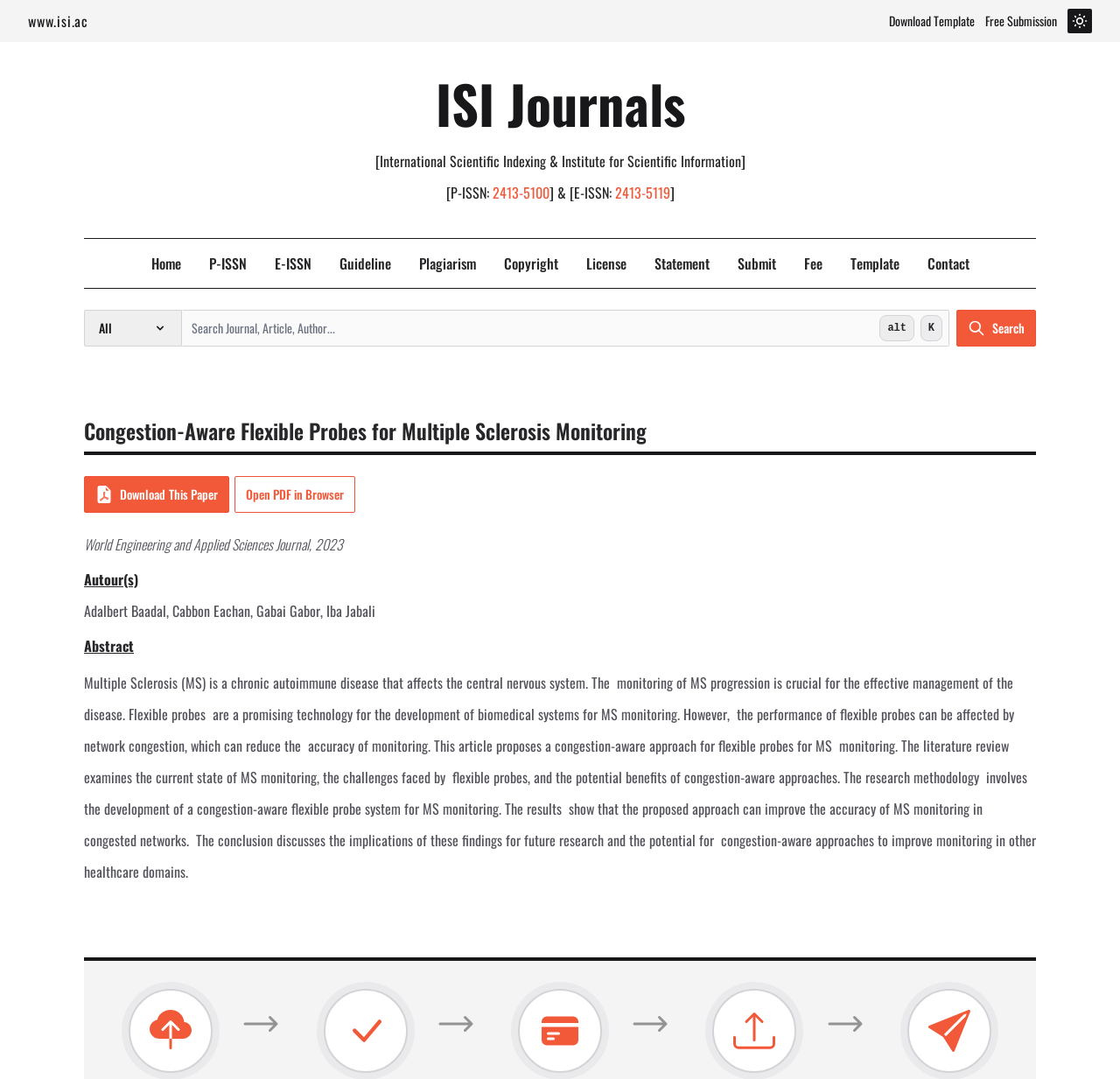Using floating point numbers between 0 and 1, provide the bounding box coordinates in the format (top-left x, top-left y, bottom-right x, bottom-right y). Locate the UI element described here: Open PDF in Browser

[0.209, 0.441, 0.317, 0.475]